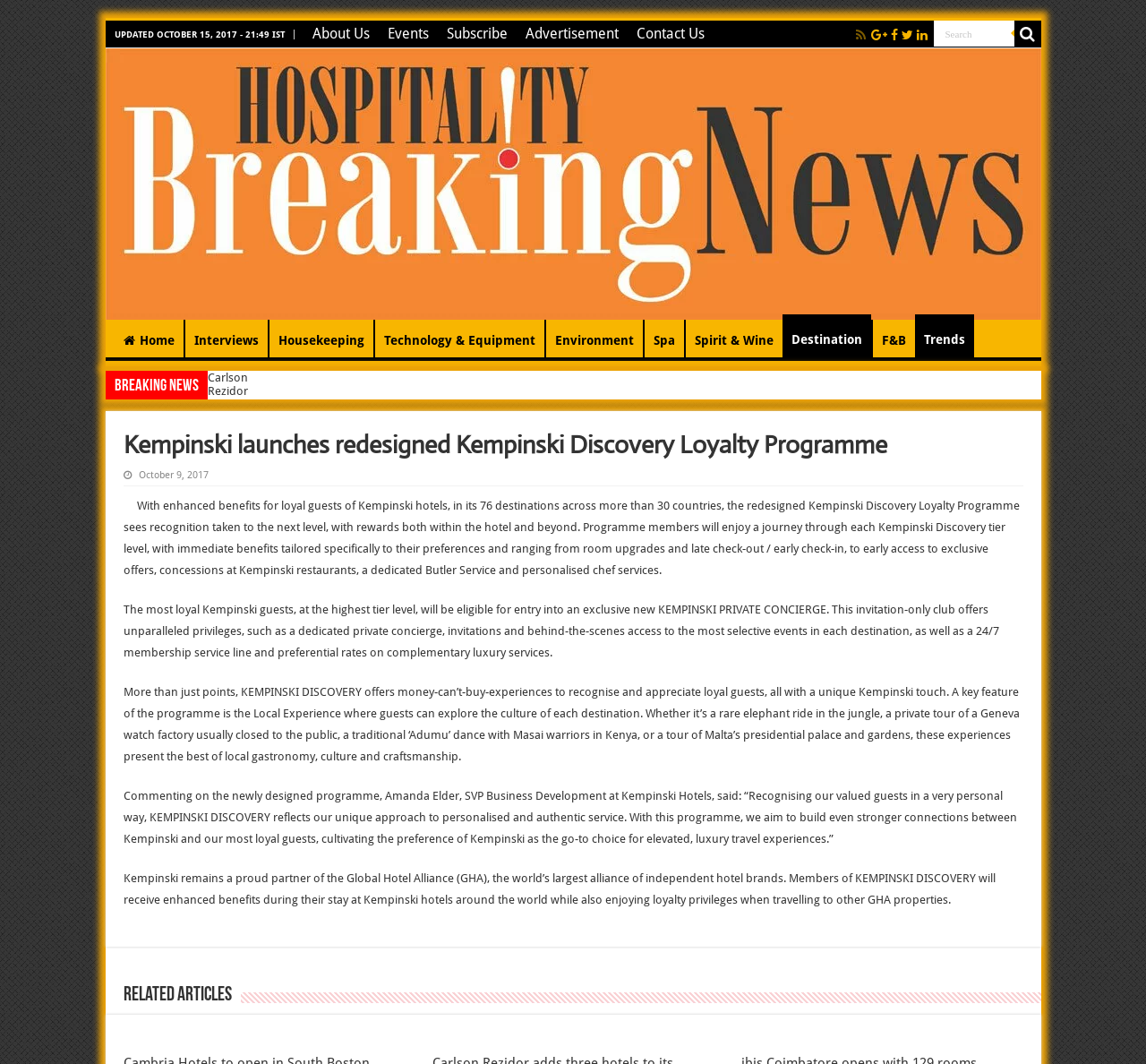Locate the bounding box coordinates of the clickable part needed for the task: "Go to About Us page".

[0.264, 0.019, 0.33, 0.045]